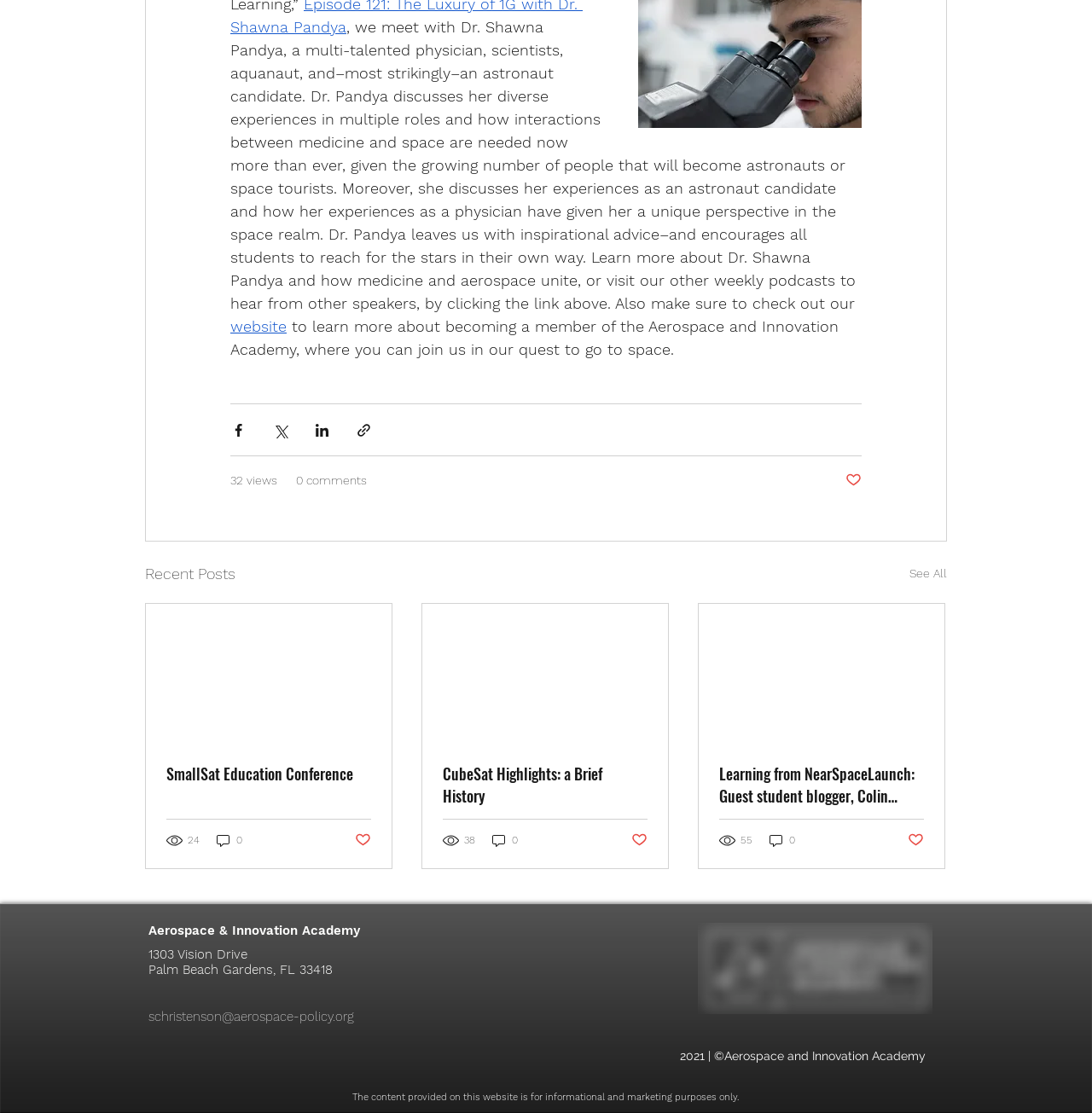What is the name of the academy?
Look at the screenshot and respond with one word or a short phrase.

Aerospace & Innovation Academy